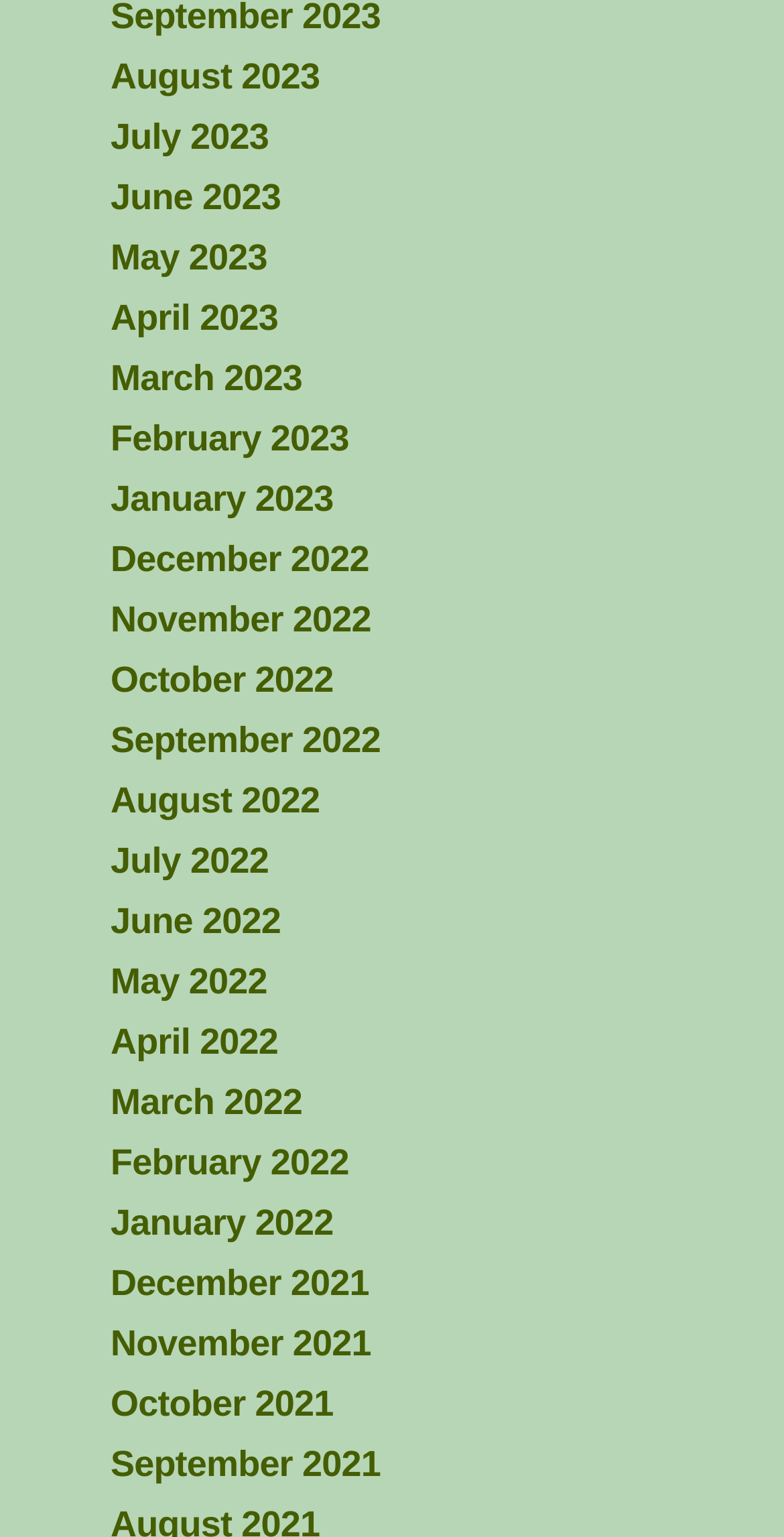Given the description of the UI element: "August 2022", predict the bounding box coordinates in the form of [left, top, right, bottom], with each value being a float between 0 and 1.

[0.141, 0.507, 0.408, 0.534]